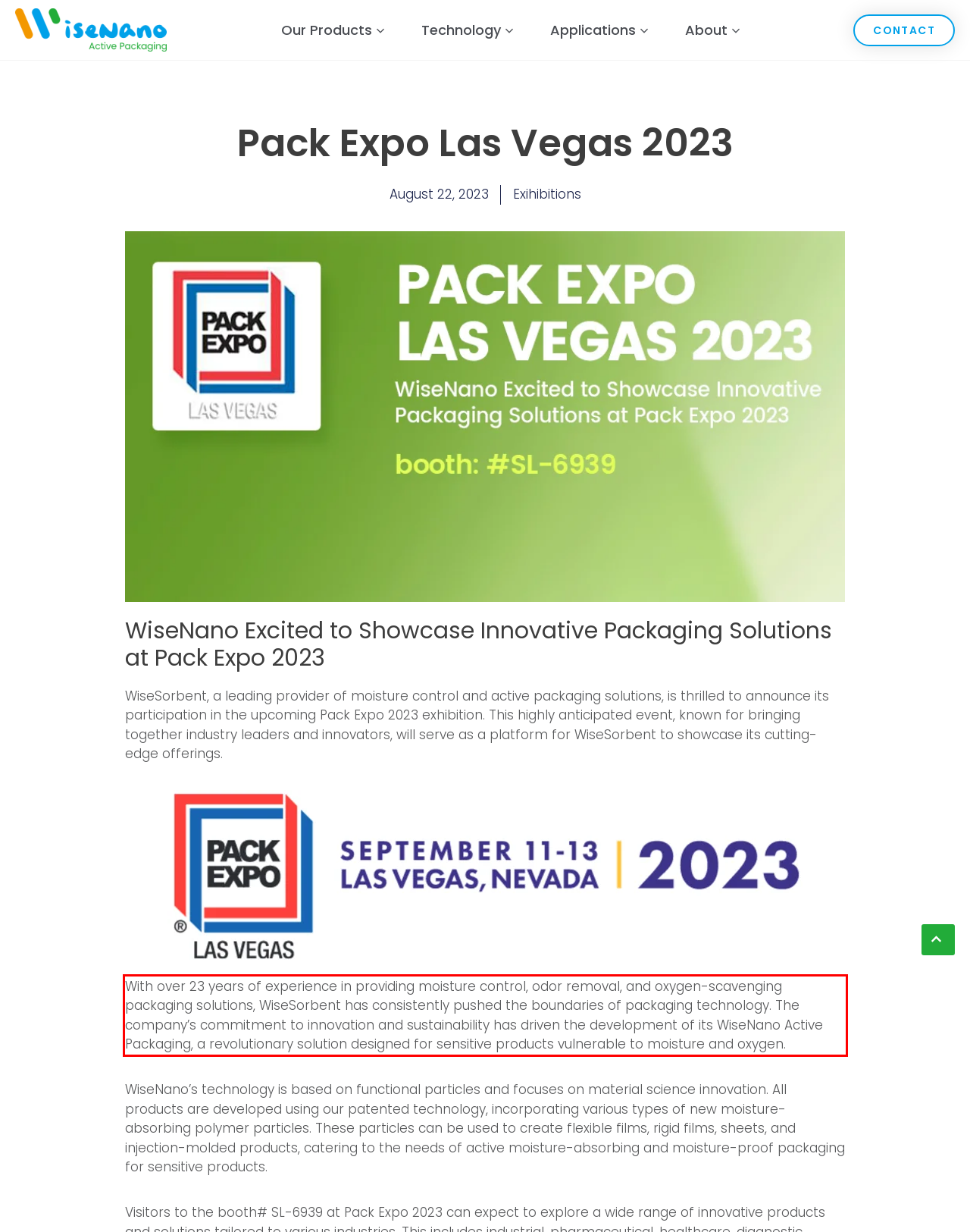You are provided with a screenshot of a webpage that includes a UI element enclosed in a red rectangle. Extract the text content inside this red rectangle.

With over 23 years of experience in providing moisture control, odor removal, and oxygen-scavenging packaging solutions, WiseSorbent has consistently pushed the boundaries of packaging technology. The company’s commitment to innovation and sustainability has driven the development of its WiseNano Active Packaging, a revolutionary solution designed for sensitive products vulnerable to moisture and oxygen.